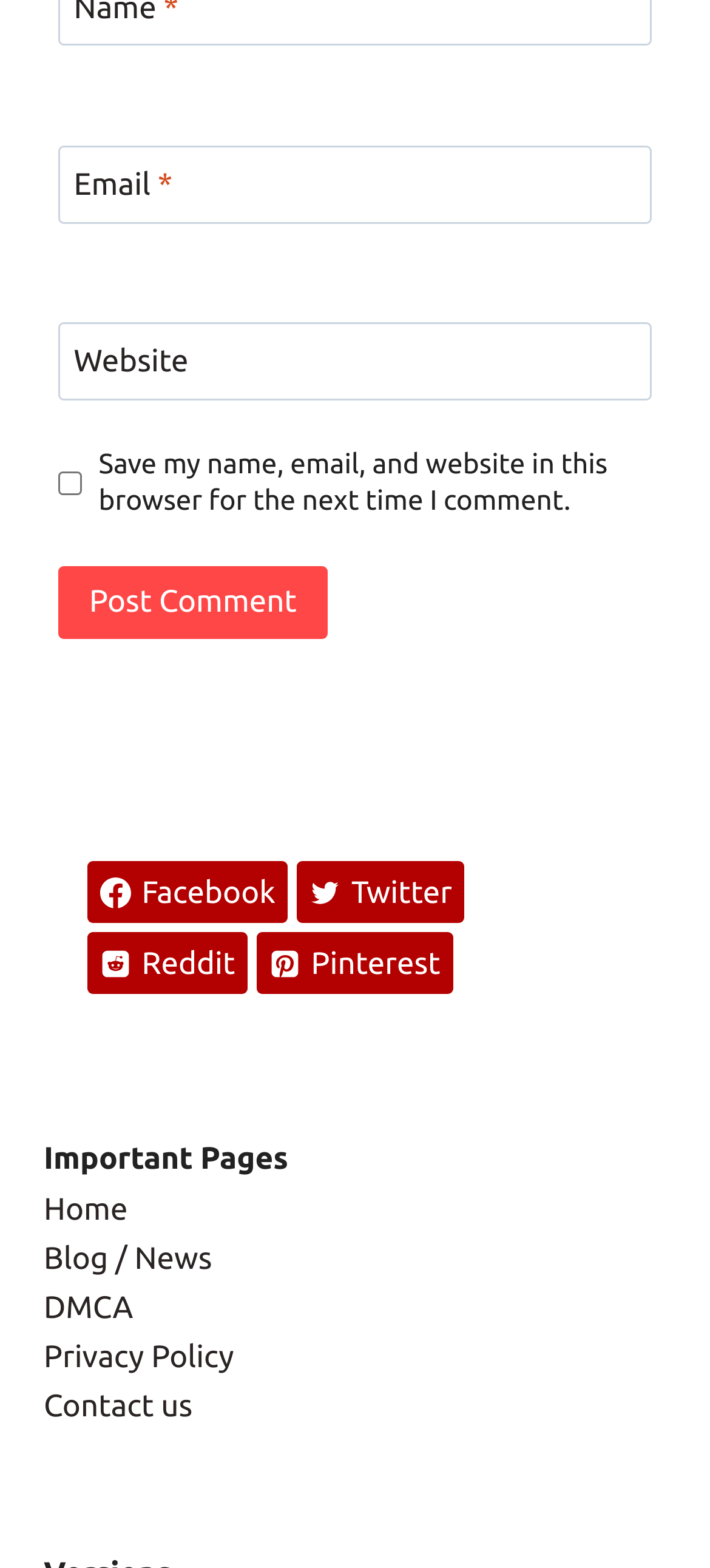Determine the bounding box coordinates of the target area to click to execute the following instruction: "Click Post Comment."

[0.082, 0.361, 0.462, 0.408]